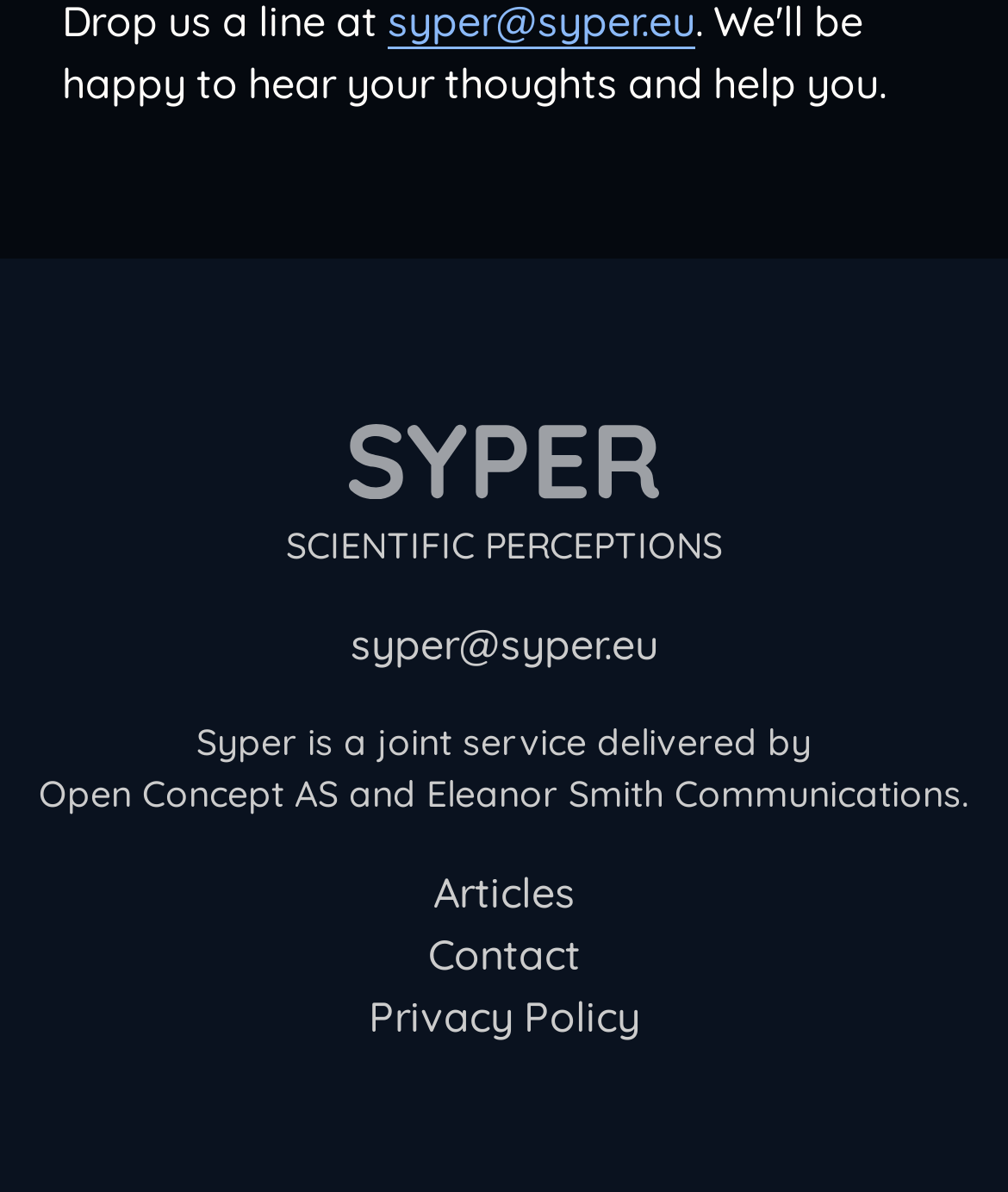What is the name of the joint service?
Provide a fully detailed and comprehensive answer to the question.

The name of the joint service can be found in the StaticText element 'SCIENTIFIC PERCEPTIONS' which is followed by the link 'syper@syper.eu', indicating that Syper is the joint service being referred to.